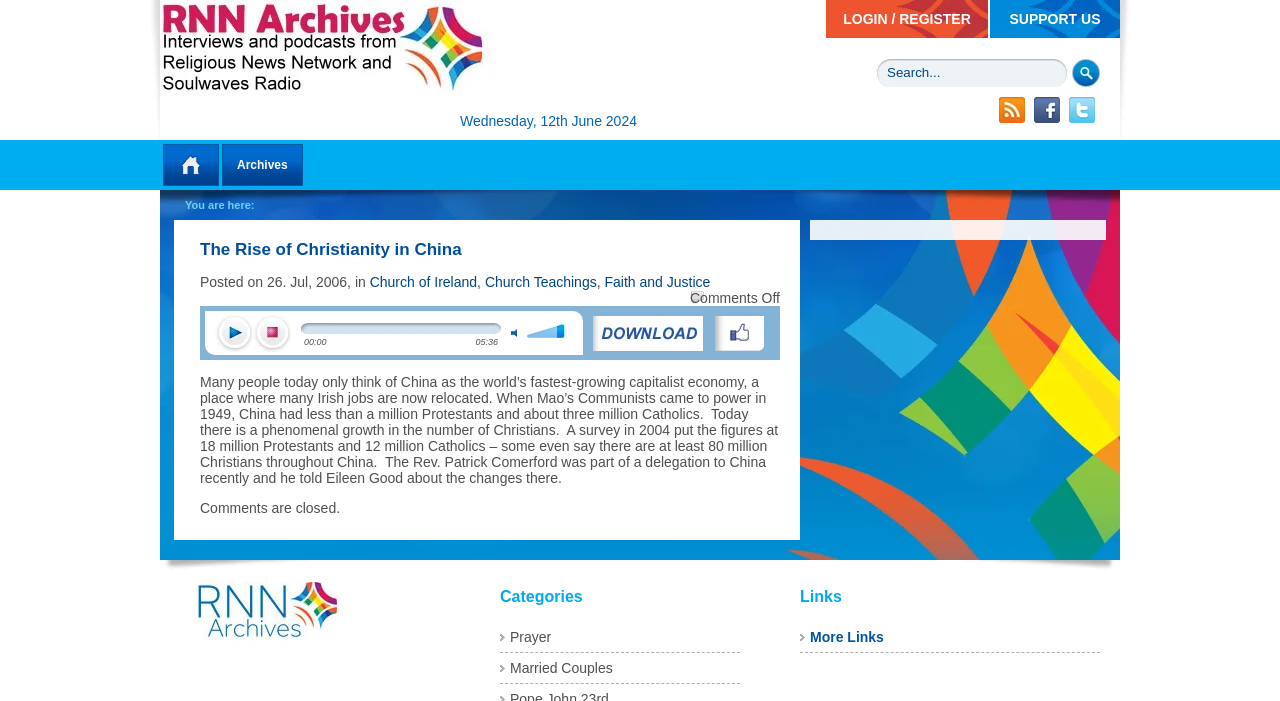Using the description: "Church of Ireland", identify the bounding box of the corresponding UI element in the screenshot.

[0.289, 0.391, 0.373, 0.414]